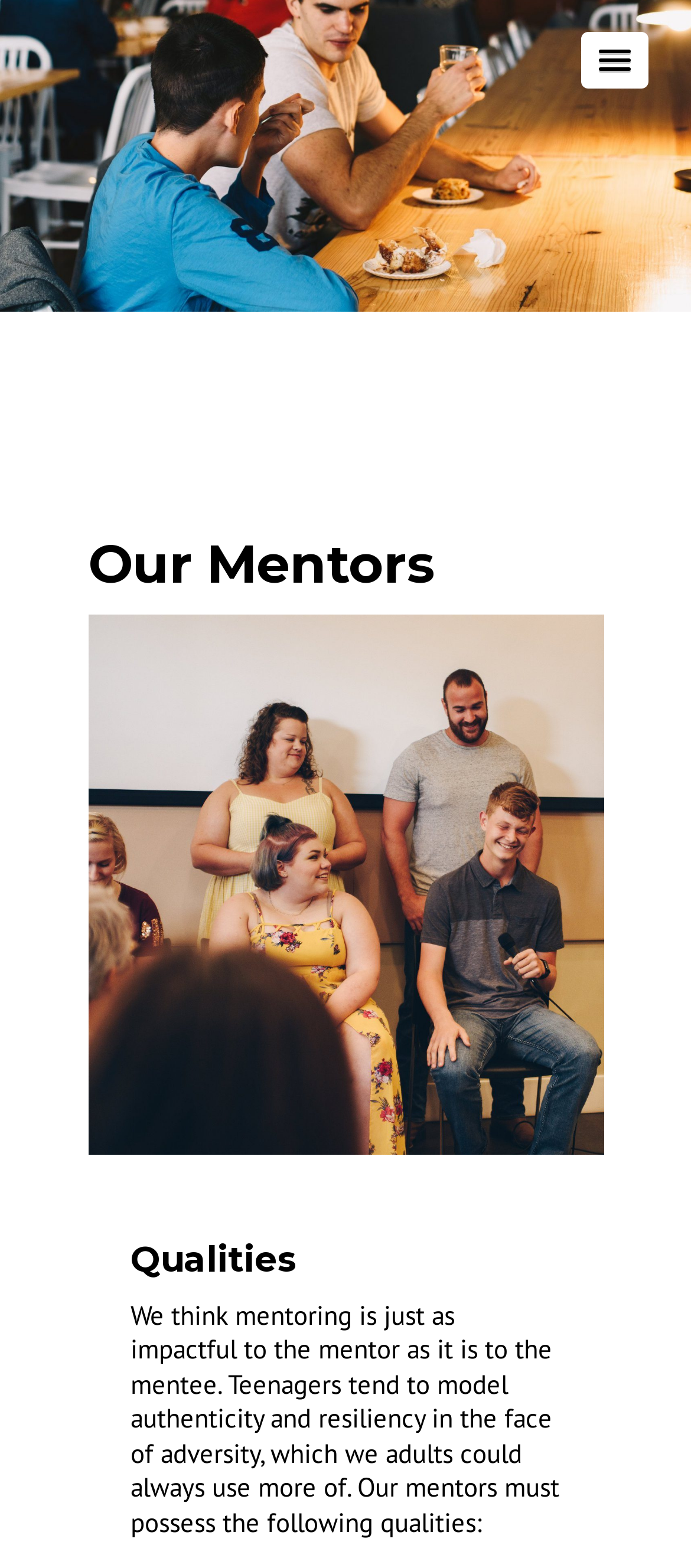What is the relationship between teenagers and adults in mentoring?
Examine the image and provide an in-depth answer to the question.

The text states that 'Teenagers tend to model authenticity and resiliency in the face of adversity, which we adults could always use more of.' This implies that teenagers serve as role models for adults in mentoring, teaching them valuable qualities.